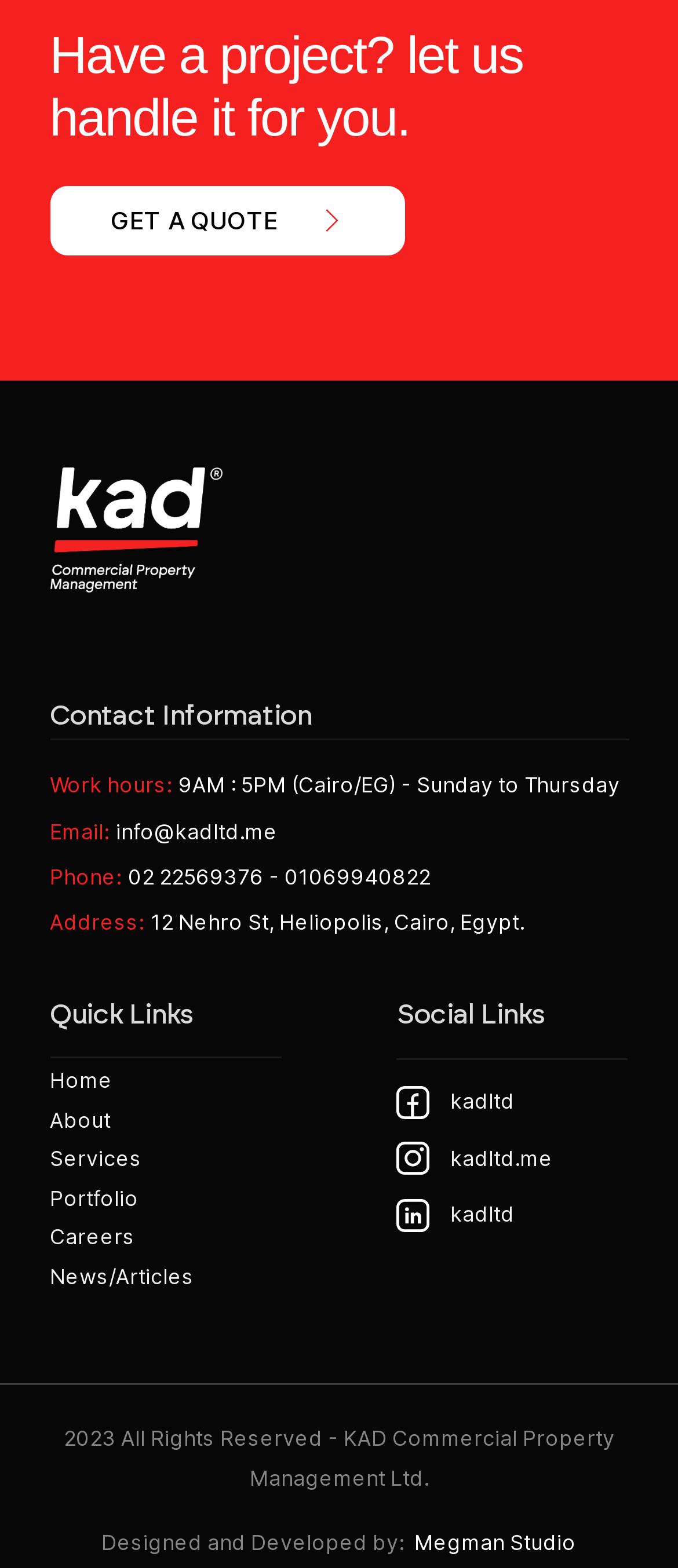What are the company's work hours?
Please provide a detailed answer to the question.

I found the work hours by looking at the contact information section, where it is listed as 'Work hours:' followed by the specific hours '9AM : 5PM (Cairo/EG) - Sunday to Thursday'.